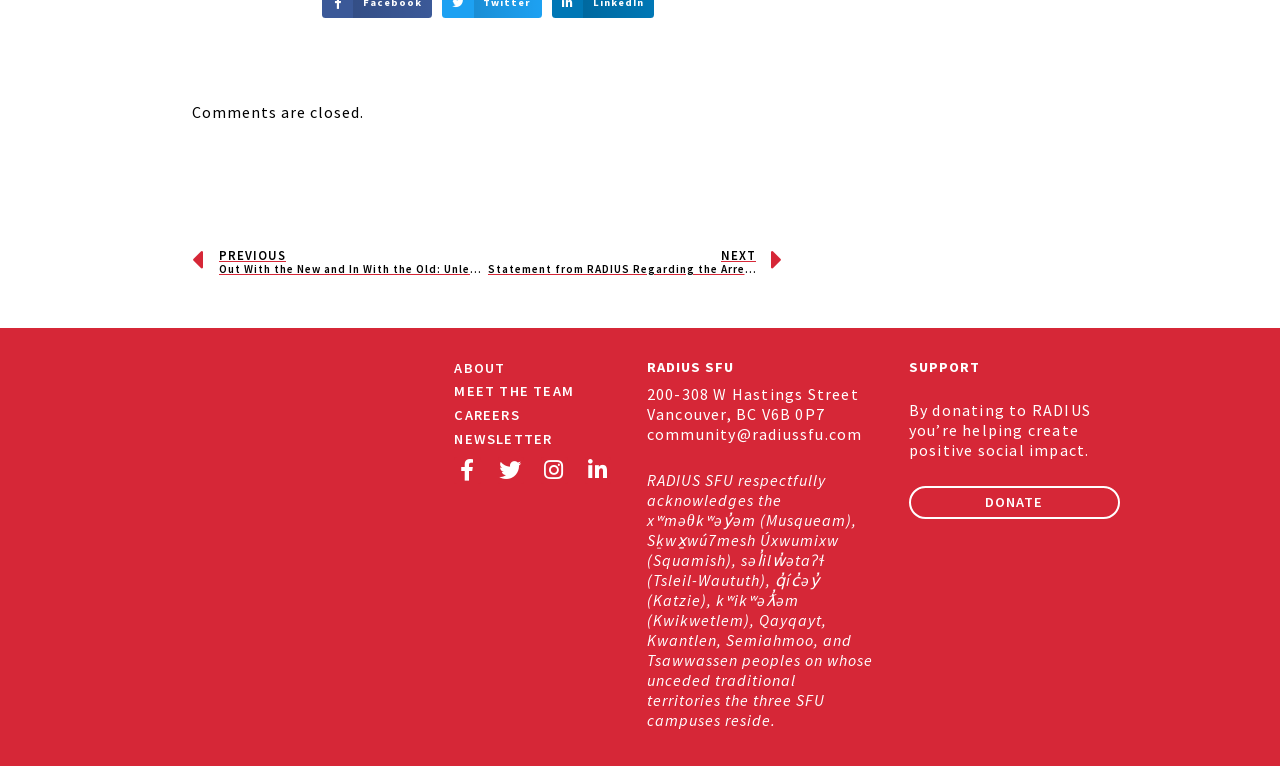Determine the bounding box coordinates for the area that should be clicked to carry out the following instruction: "Read the recent post 'Of Covid-19, Lockdowns, Masks, and Fatality Rates'".

None